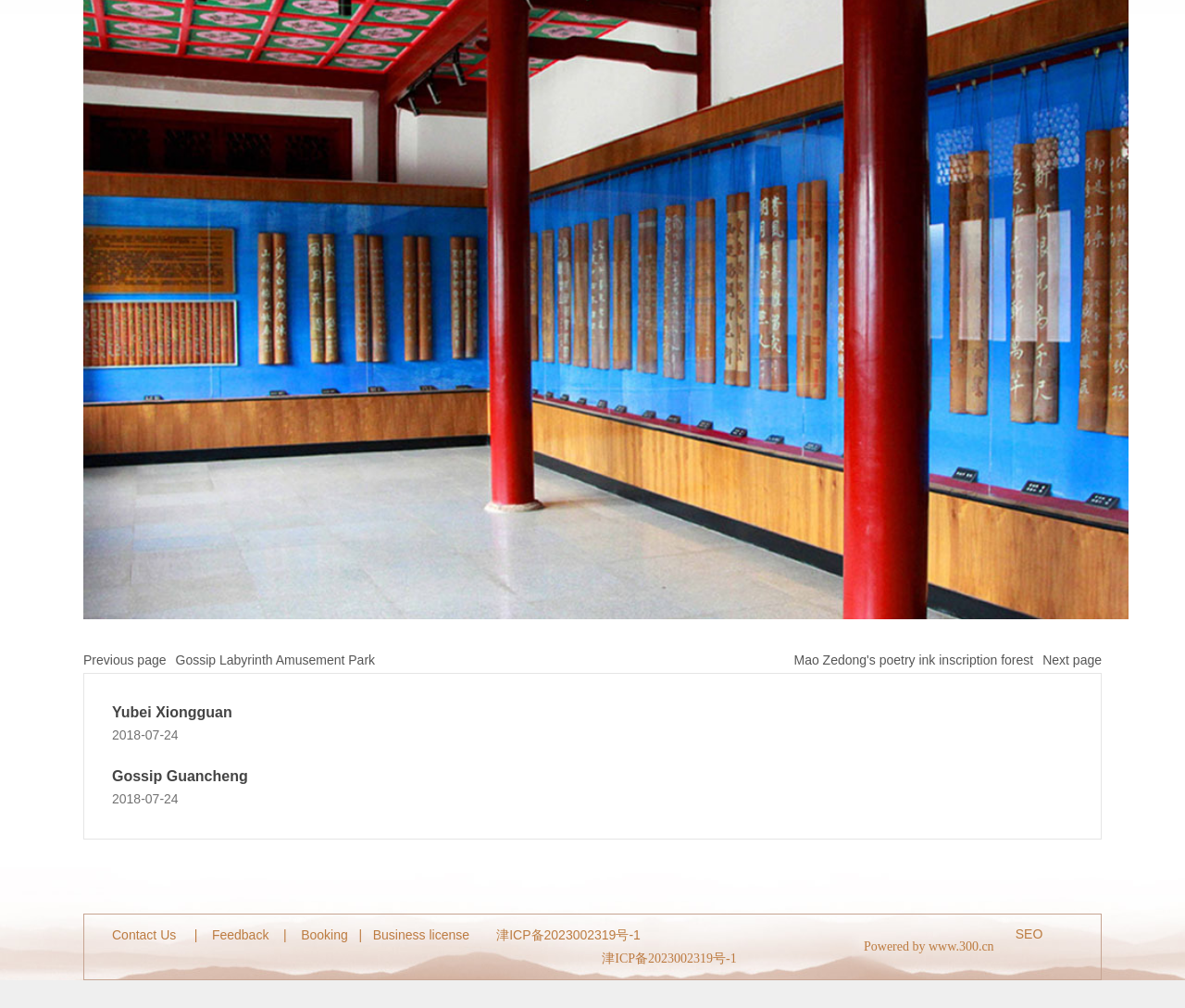Answer briefly with one word or phrase:
What is the date mentioned on the webpage?

2018-07-24